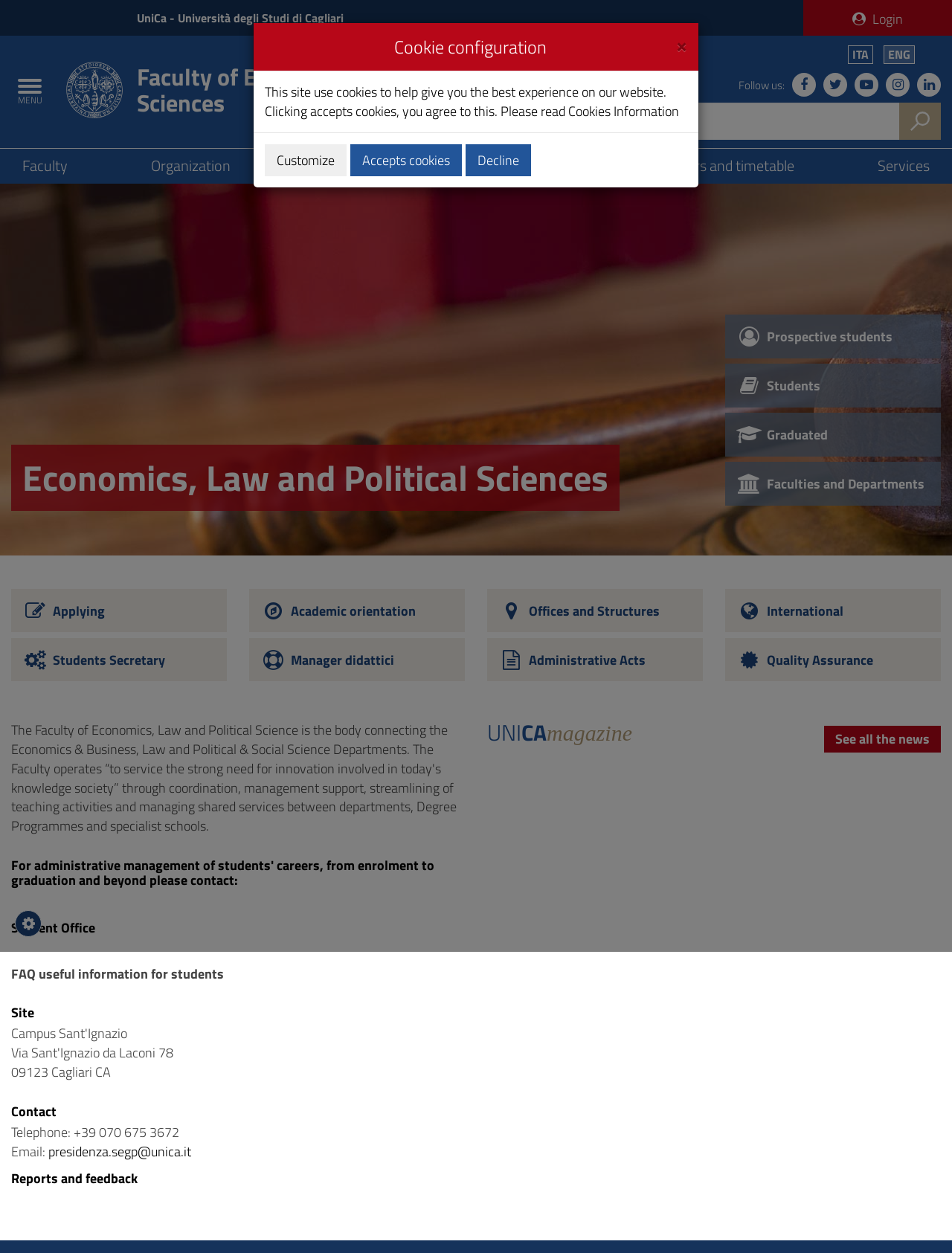Give a short answer to this question using one word or a phrase:
How many social media platforms are available to follow?

6